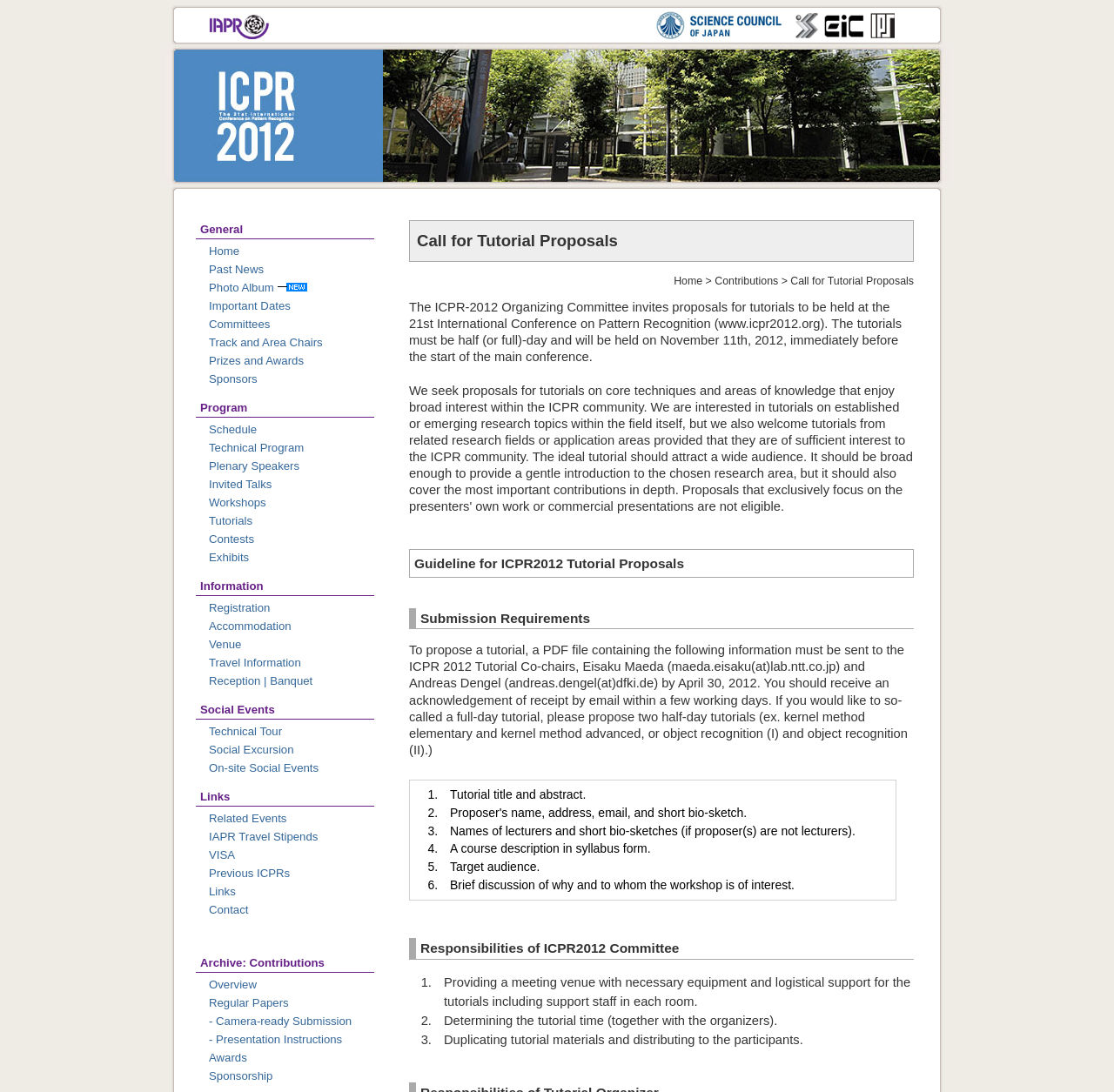Locate the bounding box coordinates of the element that should be clicked to execute the following instruction: "Check the 'Venue' information".

[0.148, 0.042, 0.852, 0.17]